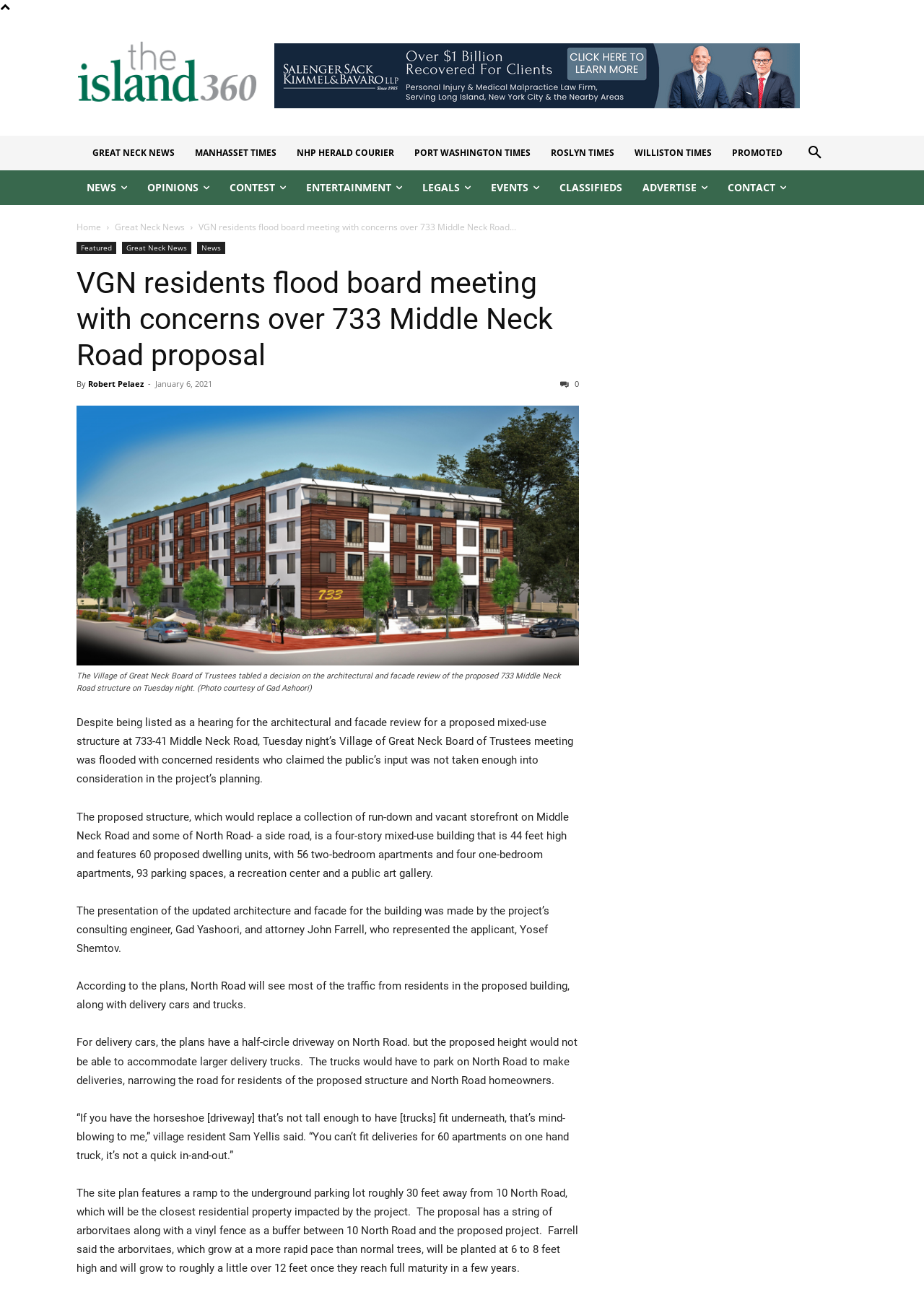Generate a thorough caption that explains the contents of the webpage.

The webpage is a news article from Great Neck News, with the title "VGN residents flood board meeting with concerns over 733 Middle Neck Road proposal". At the top of the page, there is a logo of The Island Now, followed by a search button and a series of links to other news sections, including GREAT NECK NEWS, MANHASSET TIMES, and others.

Below the title, there is a header section with links to featured articles, Great Neck News, and News. The main article begins with a heading that repeats the title, followed by the author's name, Robert Pelaez, and the date of publication, January 6, 2021. There is also a share button with a count of zero shares.

The article features a large image related to the news story, with a caption that describes the scene. The image is followed by a block of text that summarizes the article's content. The article discusses a proposed mixed-use structure at 733-41 Middle Neck Road, which was presented to the Village of Great Neck Board of Trustees. The proposal includes a four-story building with 60 dwelling units, 93 parking spaces, a recreation center, and a public art gallery.

The article quotes several residents who expressed concerns about the project, including the impact of traffic and delivery trucks on the surrounding area. The residents also questioned the effectiveness of the proposed buffer zone between the project and nearby residential properties.

Throughout the article, there are several paragraphs of text that provide more details about the project and the concerns raised by residents. The article concludes with a quote from a village resident, Sam Yellis, who expressed skepticism about the project's ability to accommodate delivery trucks.